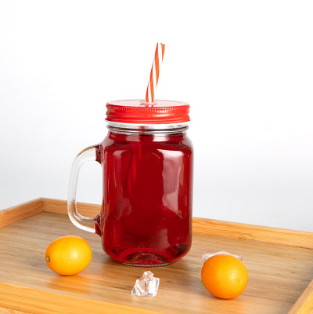What type of occasions is the jar suitable for?
Answer briefly with a single word or phrase based on the image.

Casual and elegant